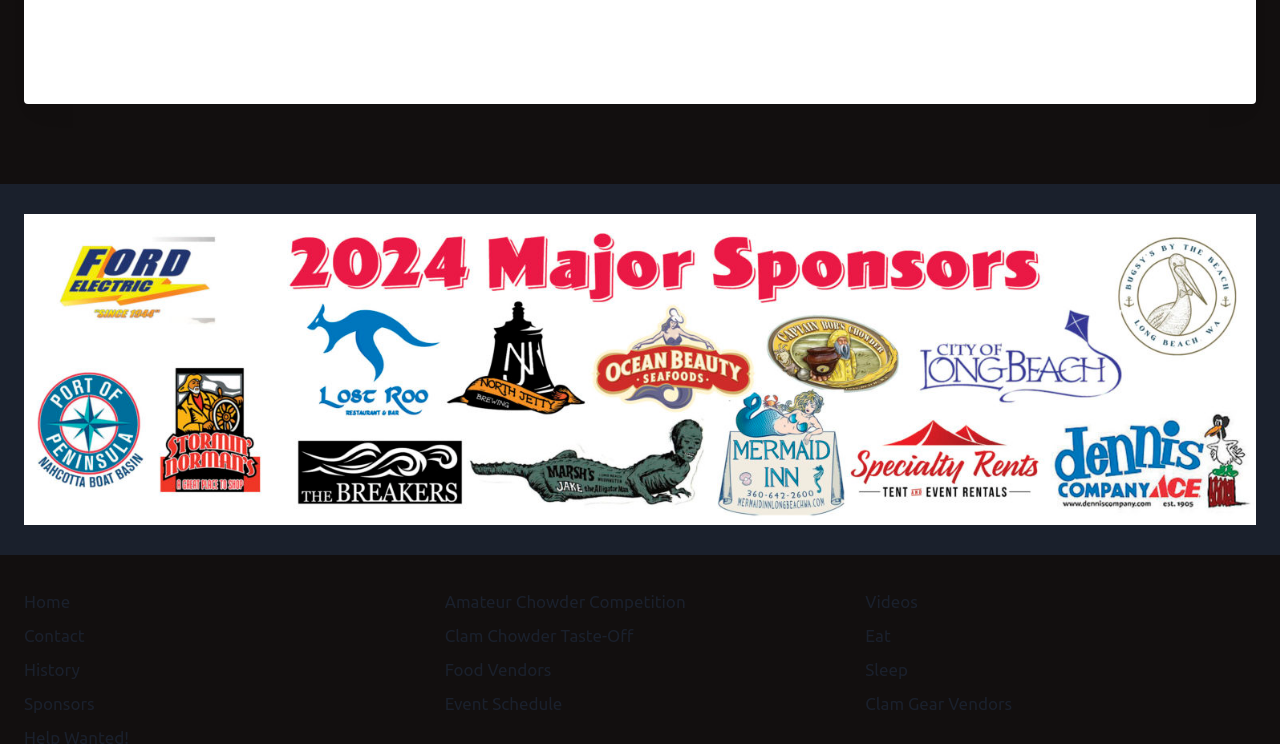From the webpage screenshot, predict the bounding box coordinates (top-left x, top-left y, bottom-right x, bottom-right y) for the UI element described here: Food Vendors

[0.347, 0.878, 0.653, 0.923]